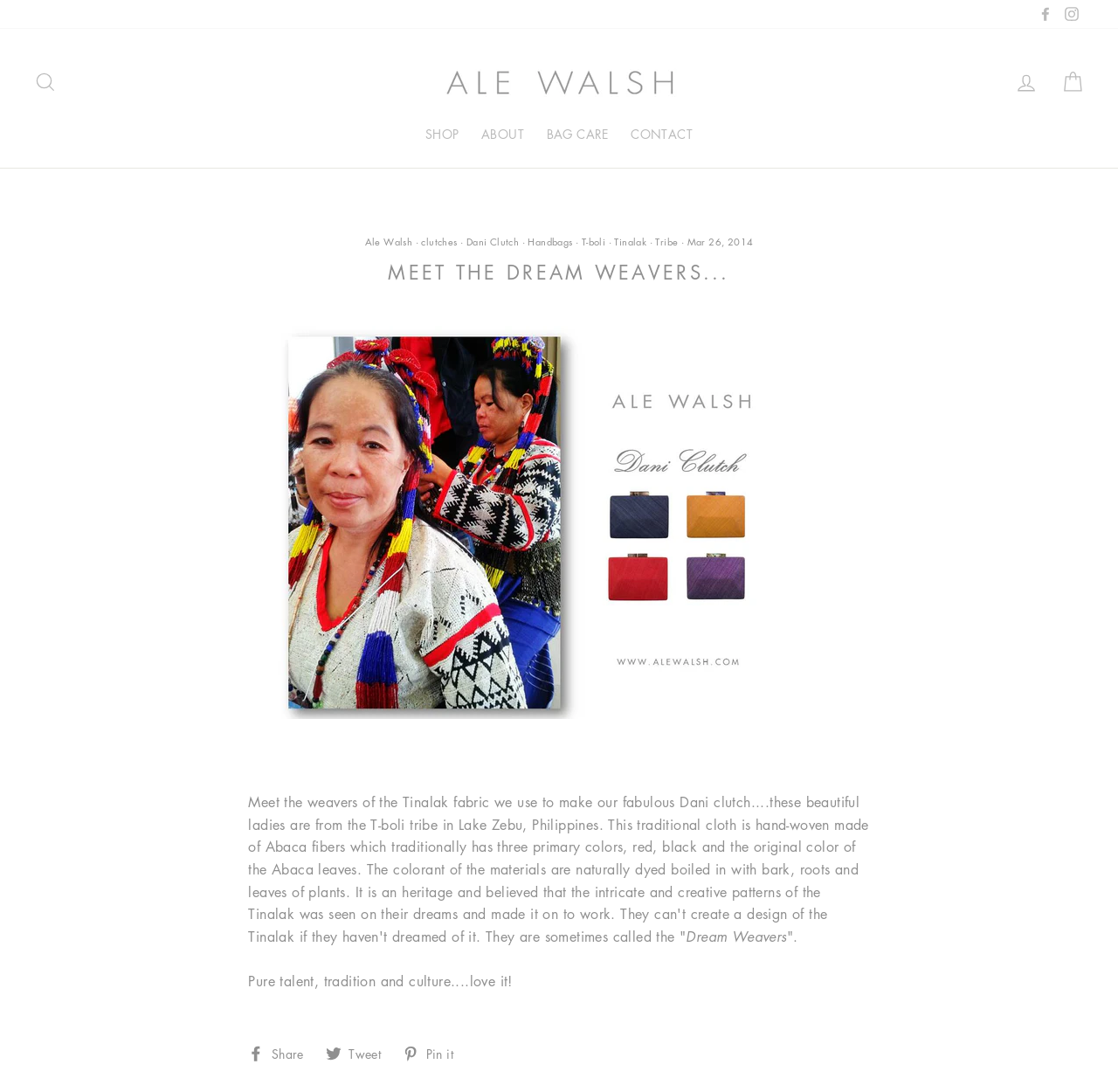Utilize the information from the image to answer the question in detail:
What is the name of the tribe mentioned in the article?

I read the article and found that it mentions a tribe called T-boli, which is from Lake Zebu, Philippines. The article provides more information about the T-boli tribe and their traditional cloth, Tinalak.